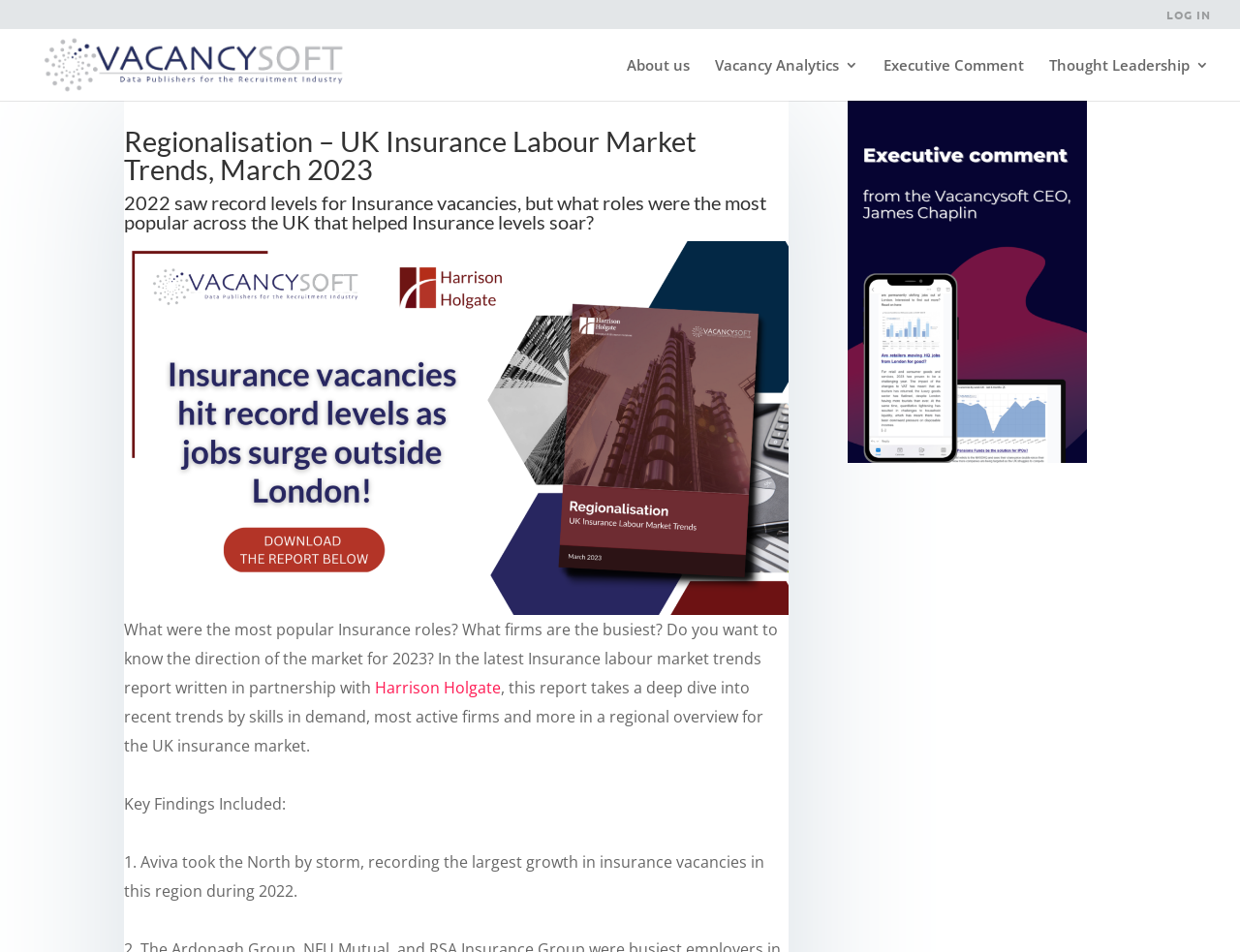Provide your answer in one word or a succinct phrase for the question: 
What is the name of the partner company mentioned in the report?

Harrison Holgate